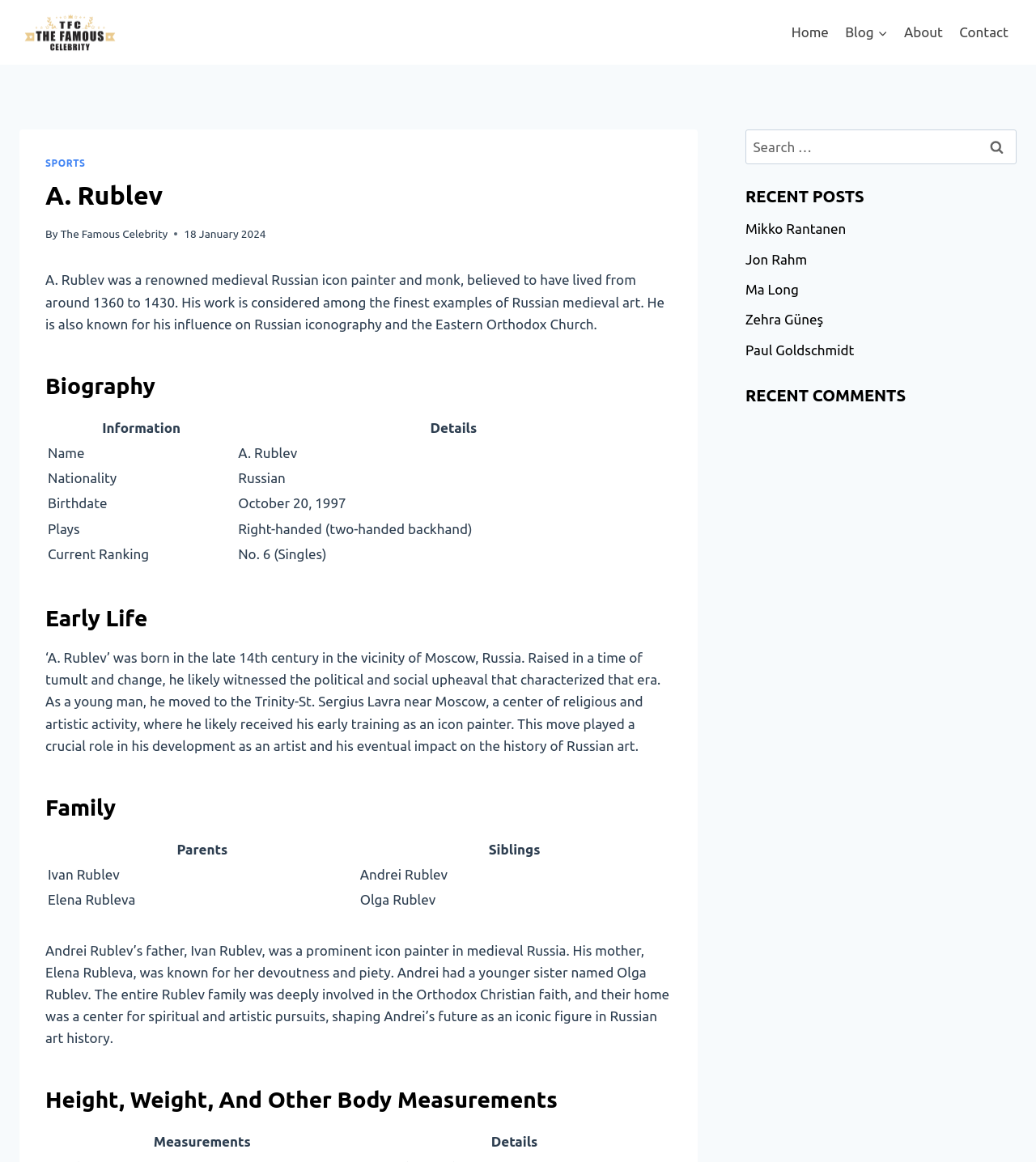Look at the image and write a detailed answer to the question: 
What is the approximate birth year of A. Rublev?

The webpage states that A. Rublev is believed to have lived from around 1360 to 1430, which suggests that his birth year is approximately 1360.